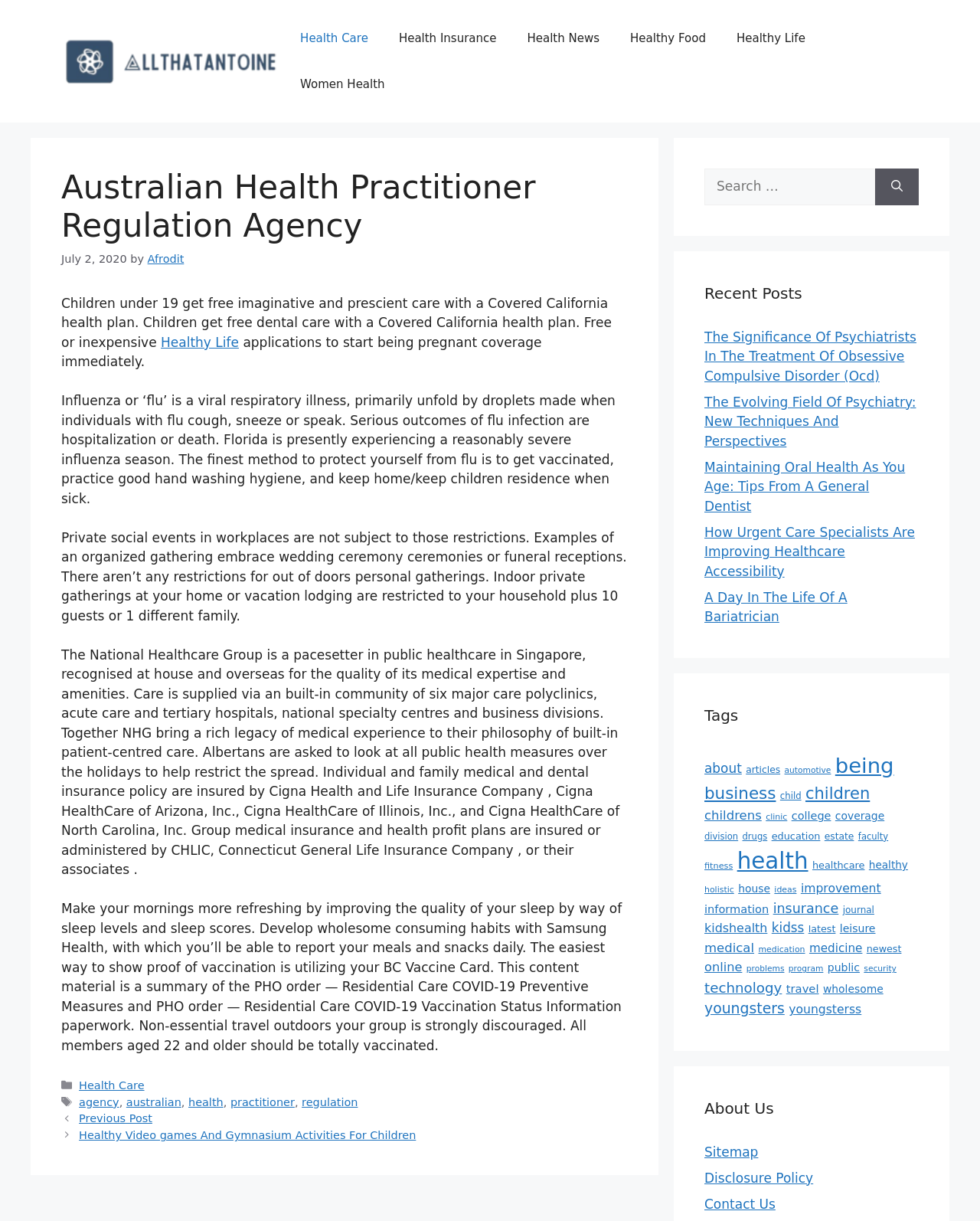Specify the bounding box coordinates of the element's region that should be clicked to achieve the following instruction: "Search for health-related topics". The bounding box coordinates consist of four float numbers between 0 and 1, in the format [left, top, right, bottom].

[0.719, 0.138, 0.893, 0.168]